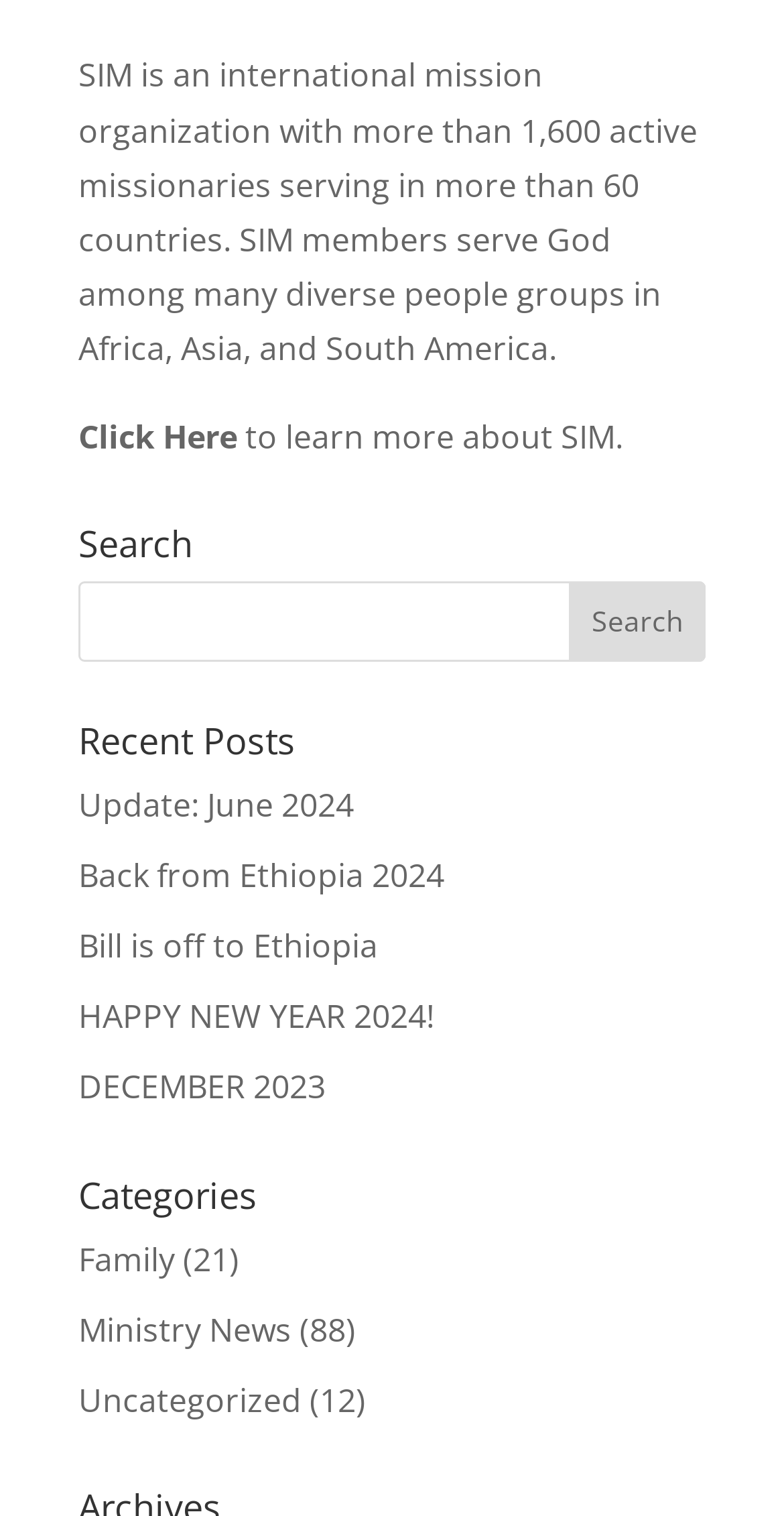Answer the question below using just one word or a short phrase: 
What is the organization's name?

SIM